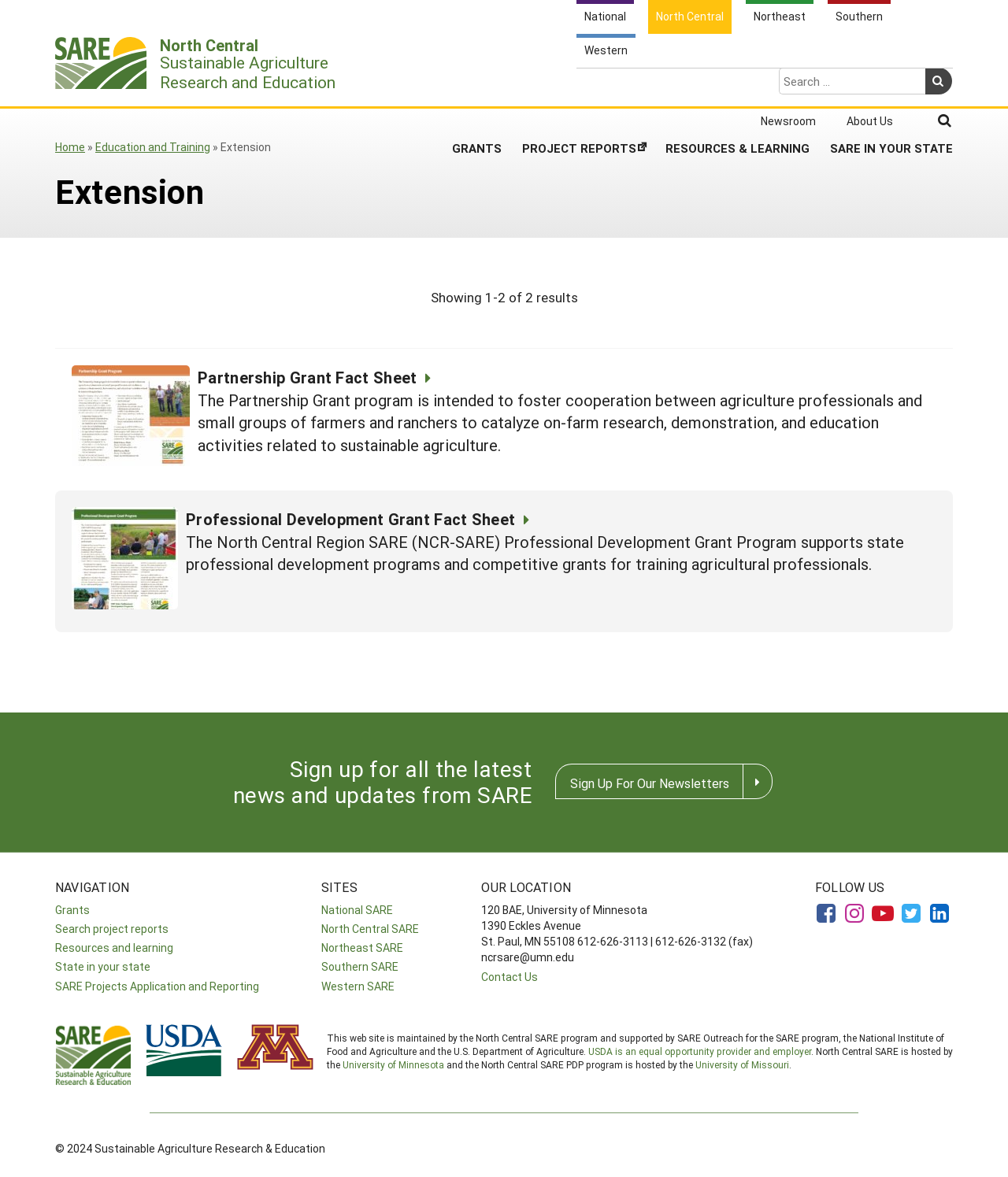Please give the bounding box coordinates of the area that should be clicked to fulfill the following instruction: "Sign up for the newsletter". The coordinates should be in the format of four float numbers from 0 to 1, i.e., [left, top, right, bottom].

[0.551, 0.649, 0.738, 0.679]